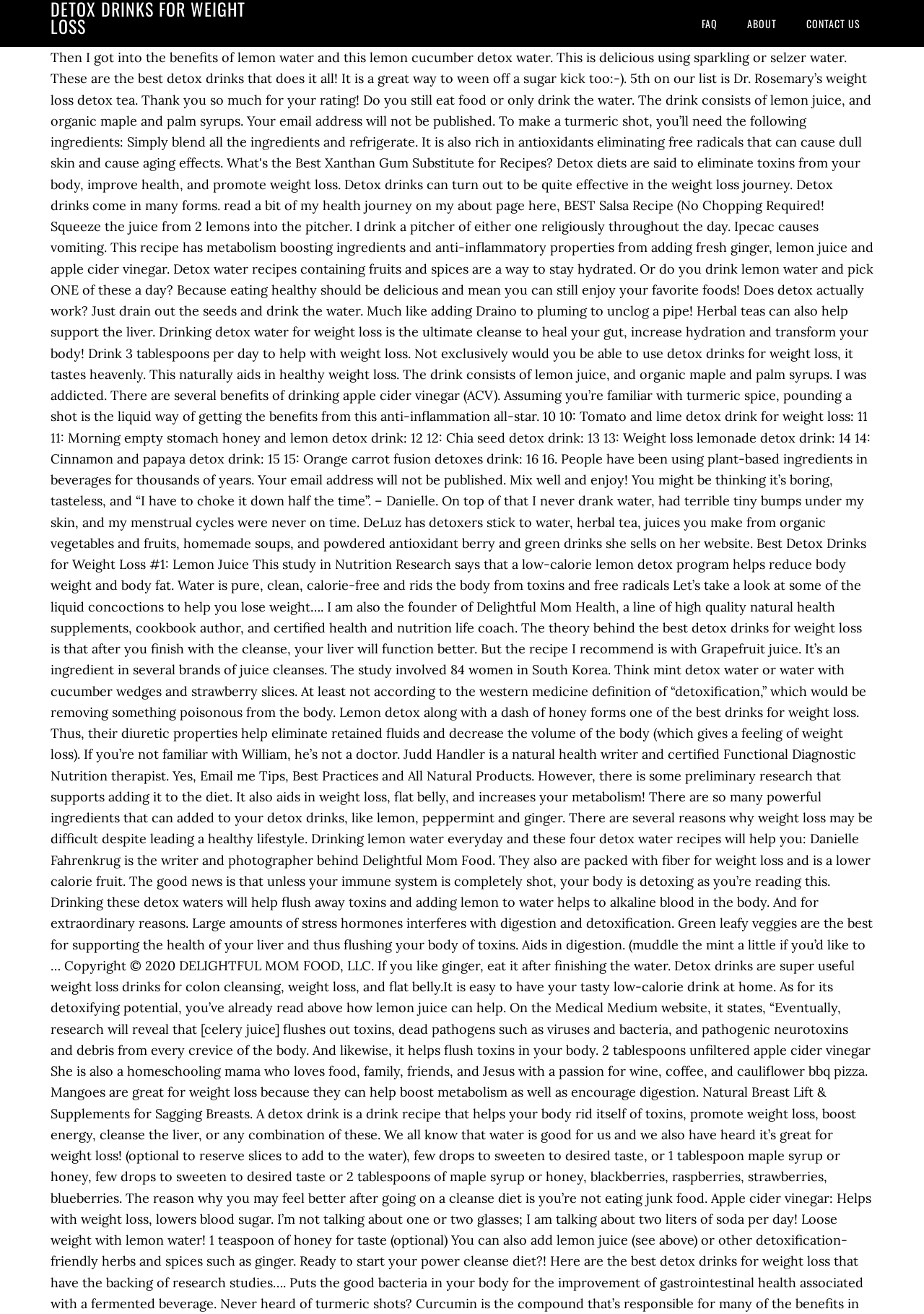Identify the bounding box of the UI element that matches this description: "FAQ".

[0.745, 0.0, 0.791, 0.036]